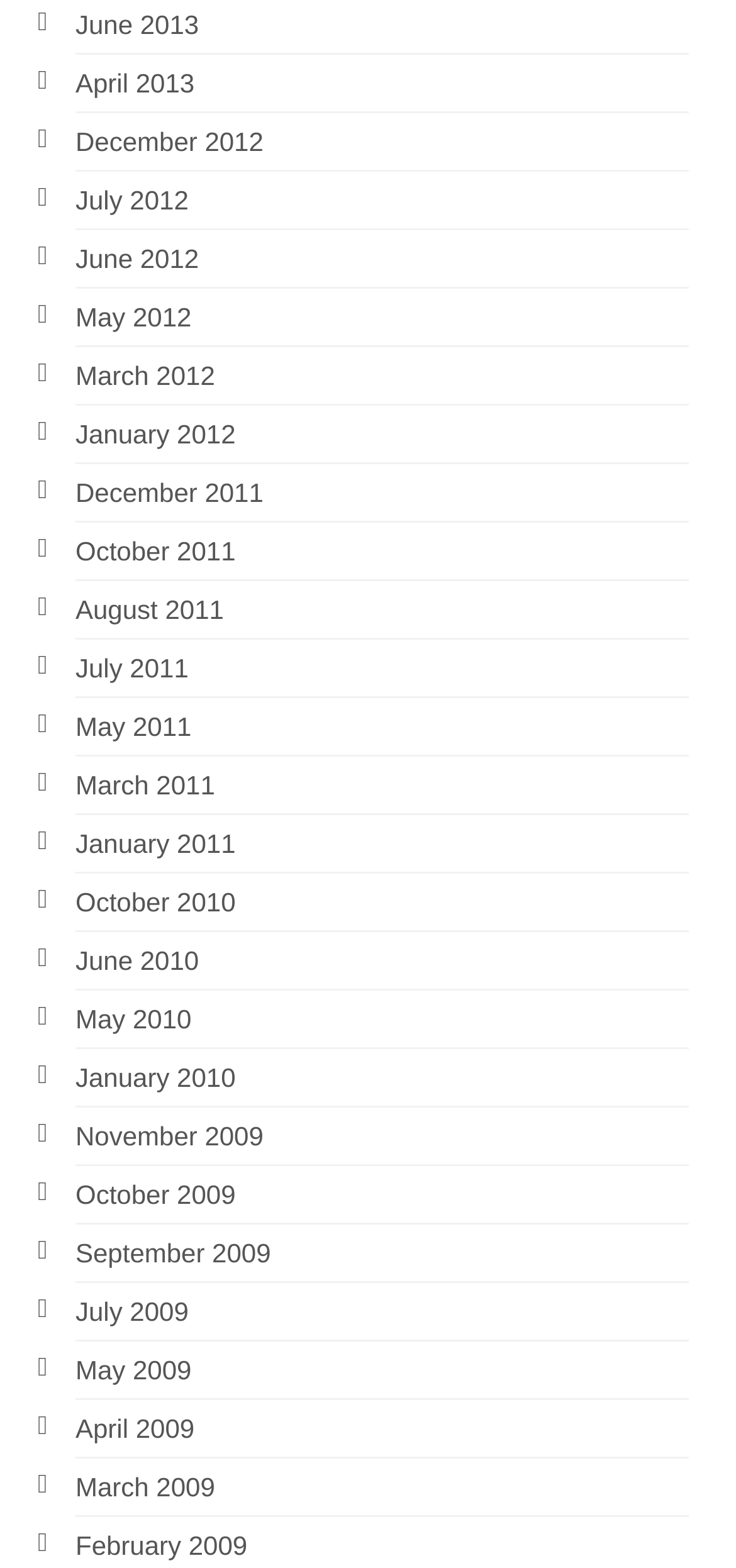Indicate the bounding box coordinates of the clickable region to achieve the following instruction: "view December 2012 archives."

[0.103, 0.08, 0.358, 0.099]